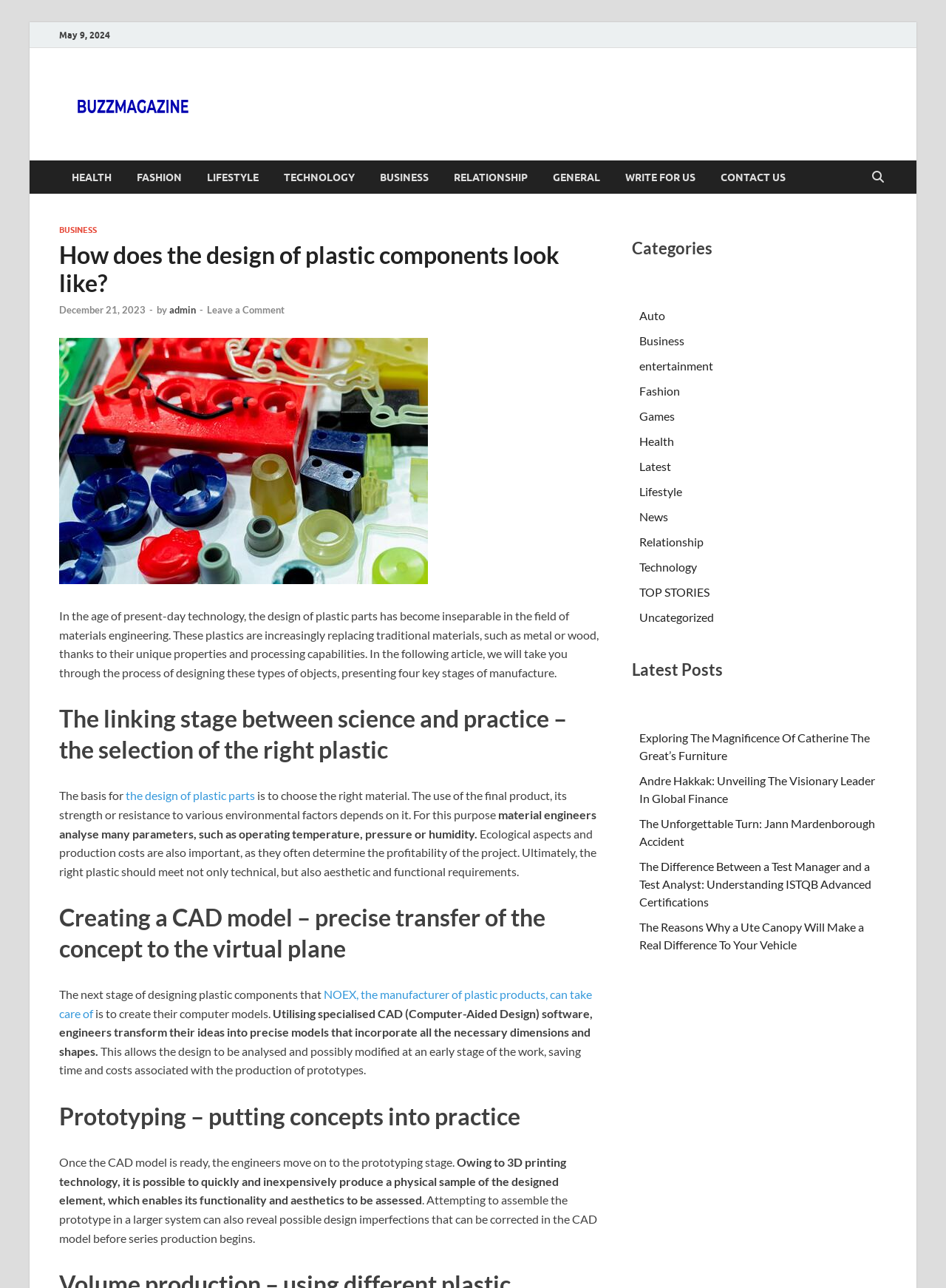Determine the bounding box coordinates for the clickable element to execute this instruction: "Click on the 'Home' link". Provide the coordinates as four float numbers between 0 and 1, i.e., [left, top, right, bottom].

None